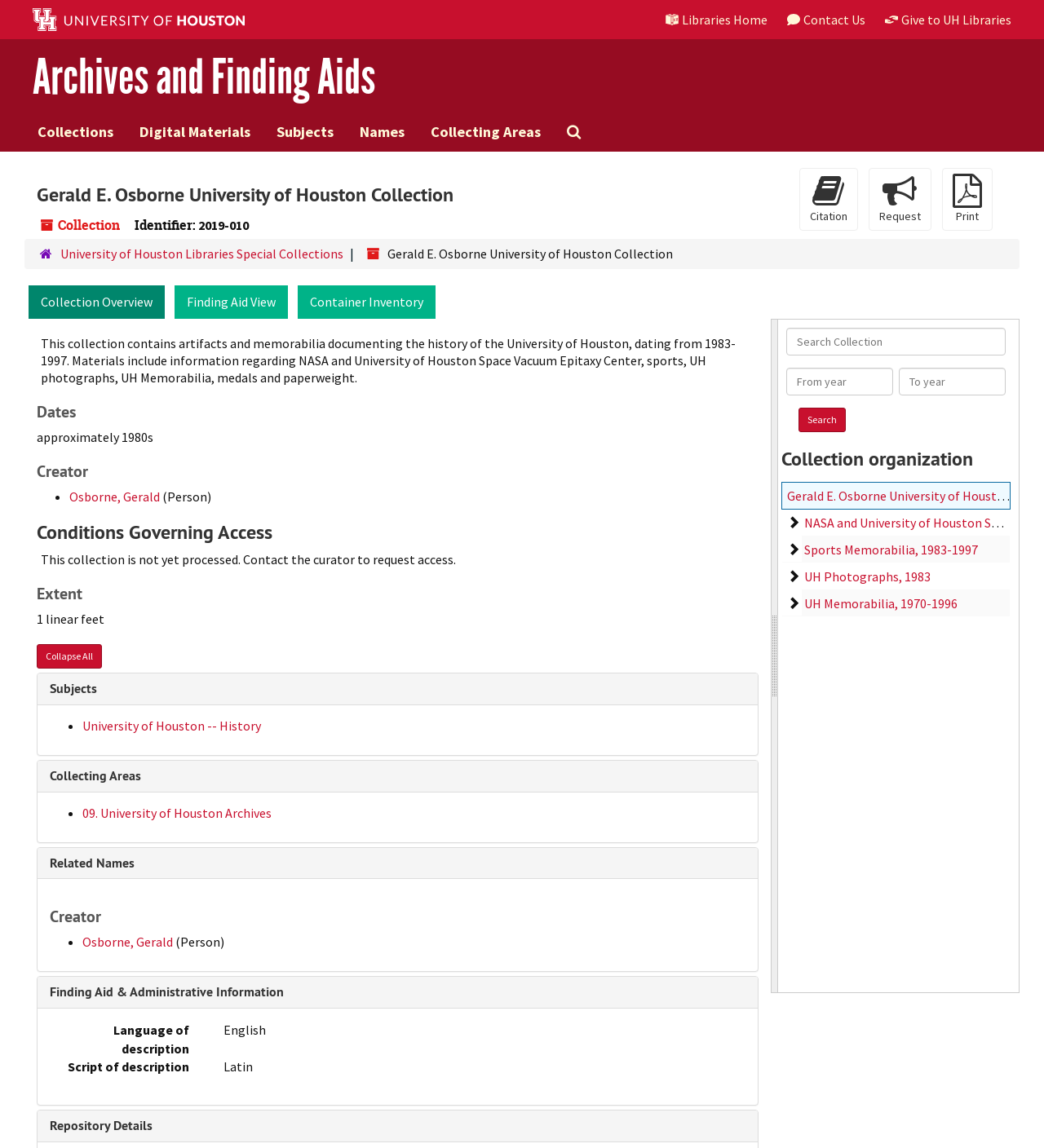Predict the bounding box coordinates of the area that should be clicked to accomplish the following instruction: "View the collection overview". The bounding box coordinates should consist of four float numbers between 0 and 1, i.e., [left, top, right, bottom].

[0.027, 0.249, 0.158, 0.278]